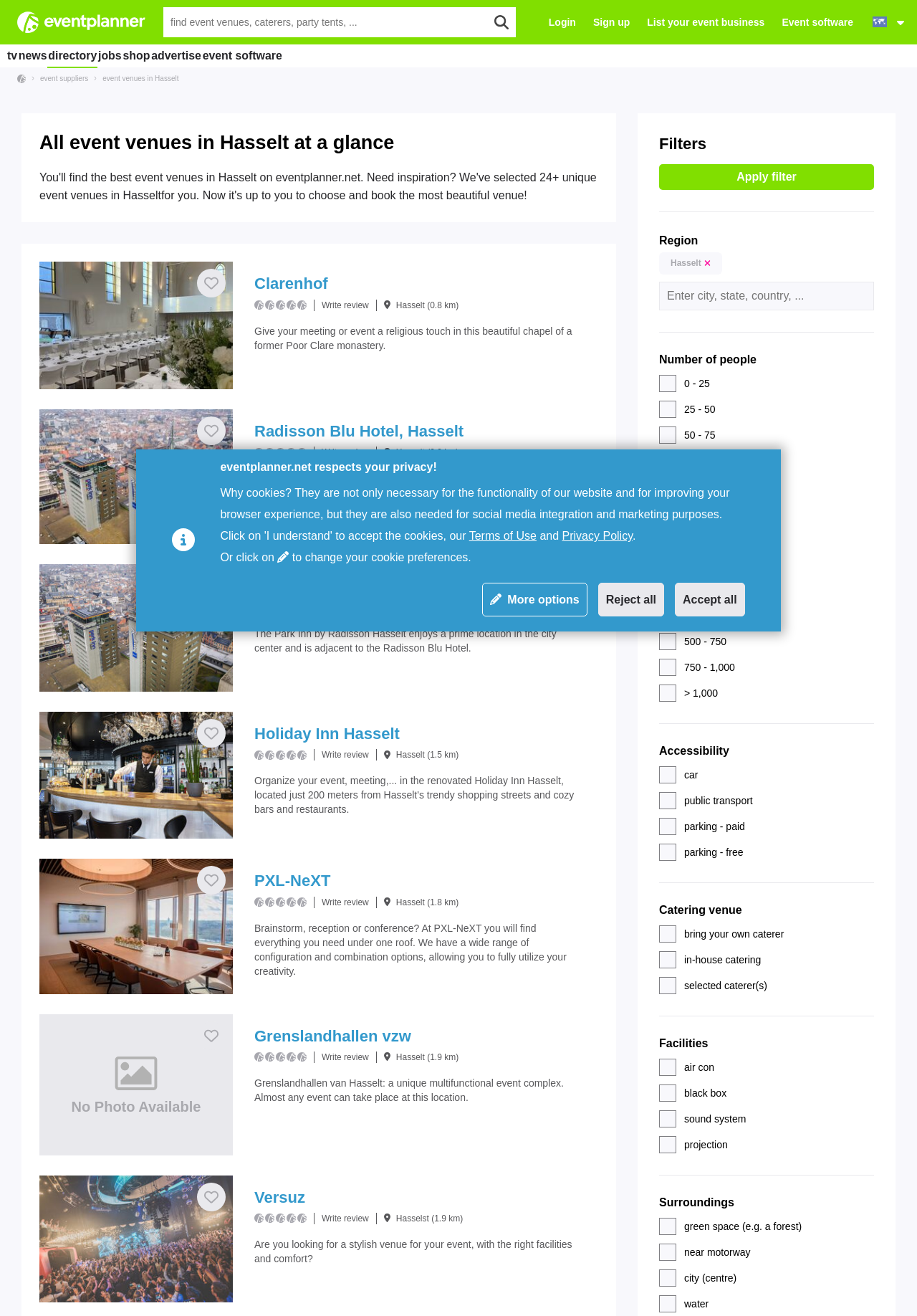Please locate the bounding box coordinates of the element's region that needs to be clicked to follow the instruction: "Search for event venues". The bounding box coordinates should be provided as four float numbers between 0 and 1, i.e., [left, top, right, bottom].

[0.178, 0.005, 0.53, 0.028]